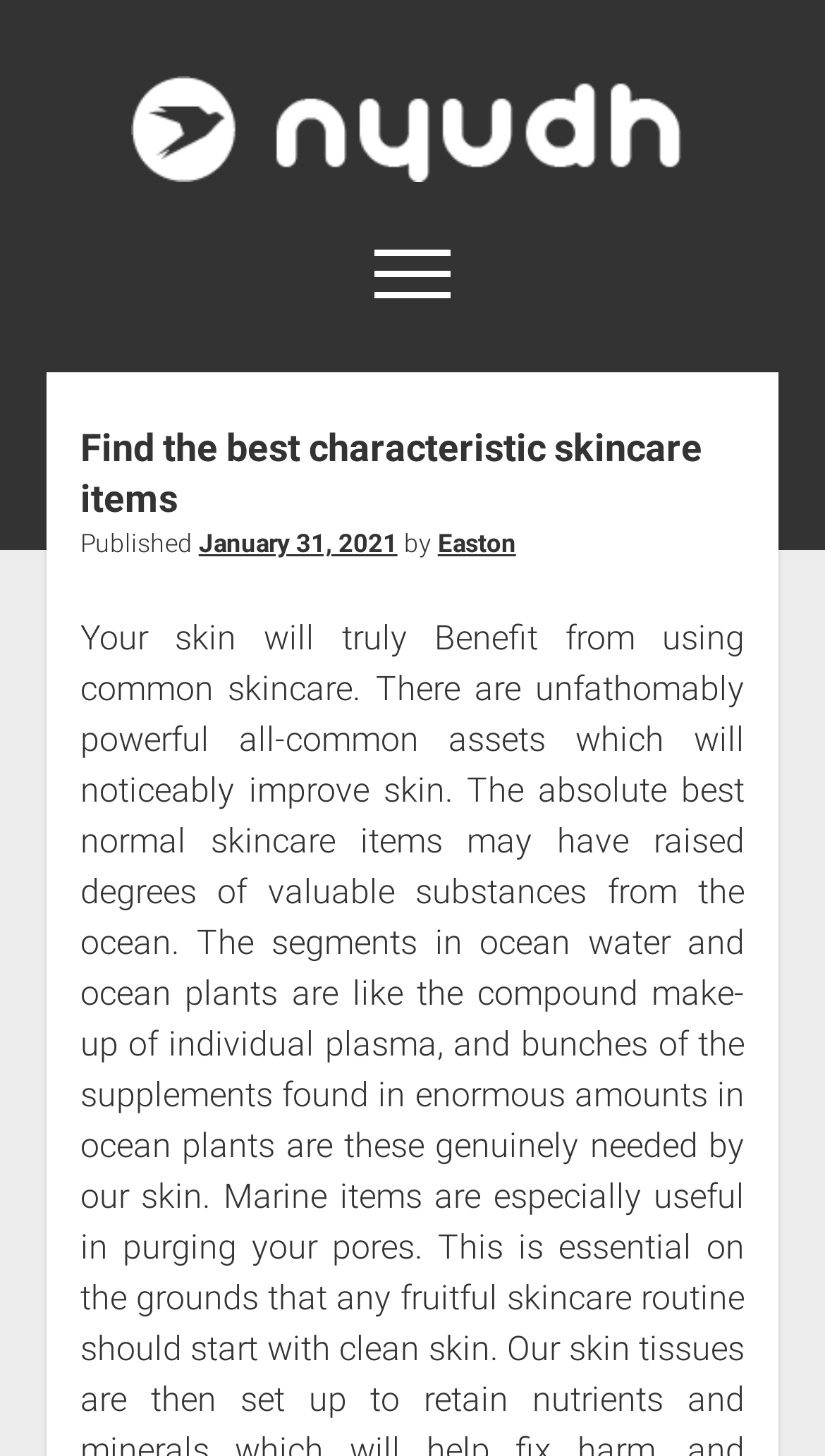Locate the bounding box coordinates of the element that needs to be clicked to carry out the instruction: "Visit Twitter page". The coordinates should be given as four float numbers ranging from 0 to 1, i.e., [left, top, right, bottom].

[0.379, 0.263, 0.421, 0.286]